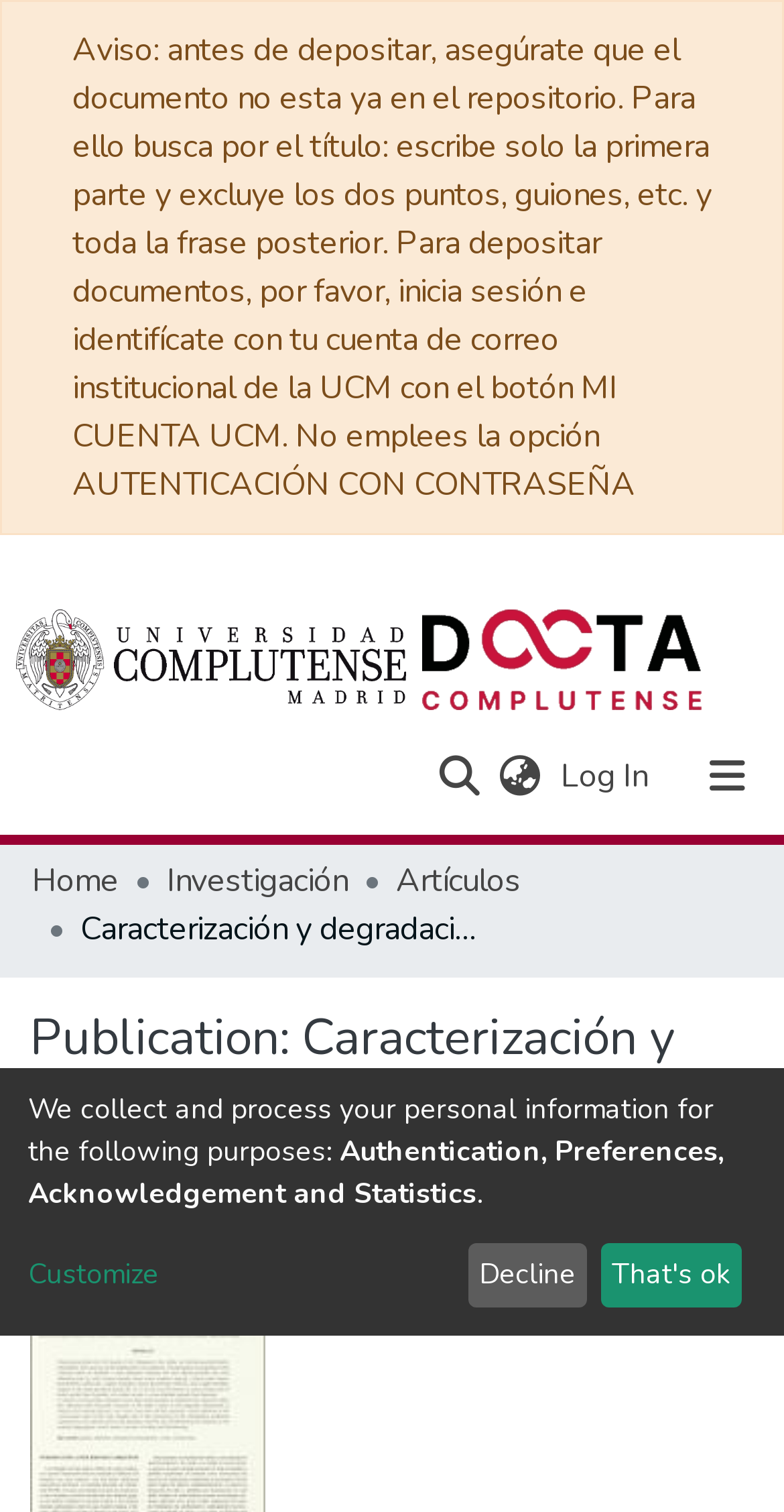Specify the bounding box coordinates of the element's area that should be clicked to execute the given instruction: "Expand Business support". The coordinates should be four float numbers between 0 and 1, i.e., [left, top, right, bottom].

None